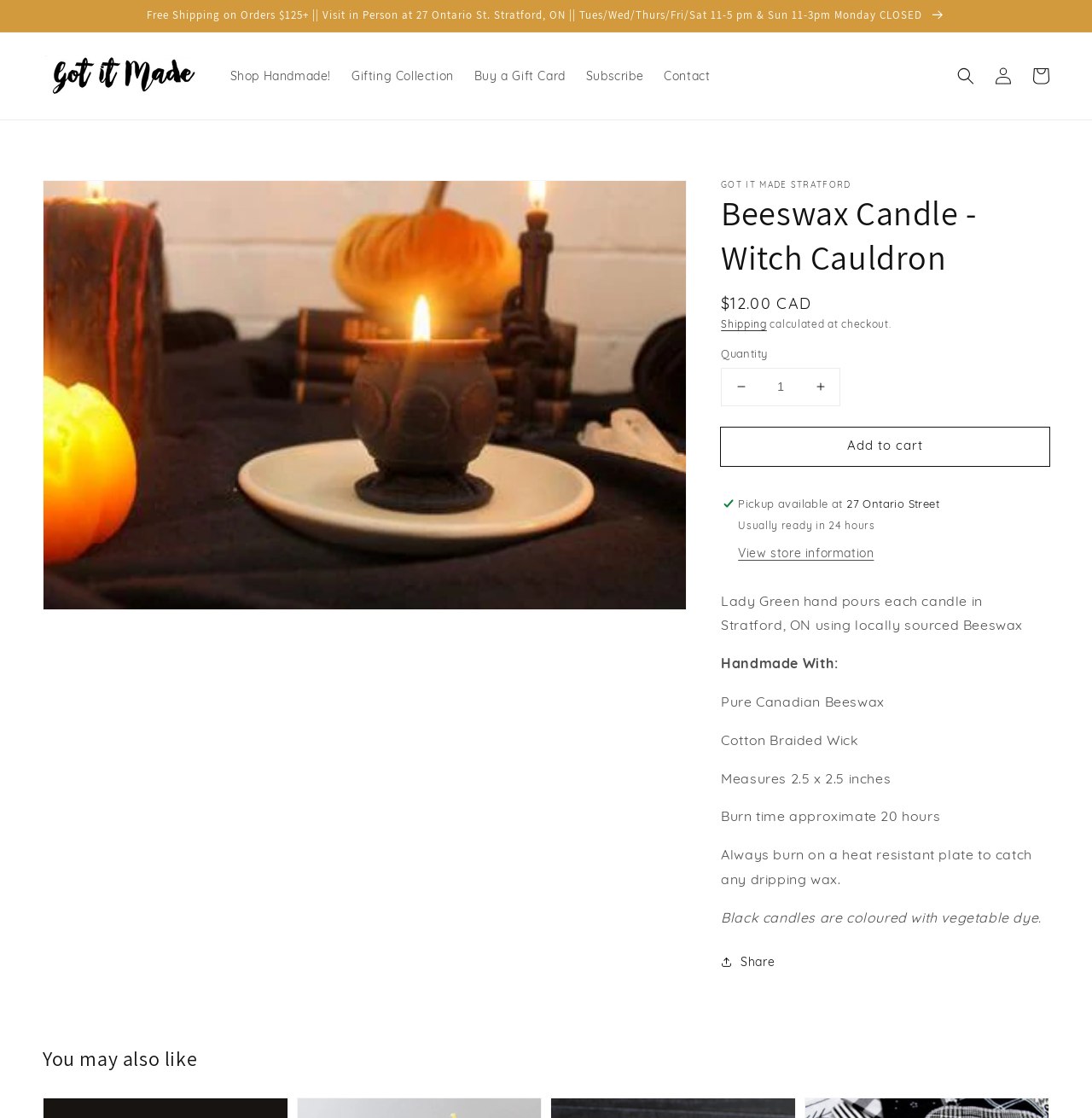What is the material of the candle? Based on the screenshot, please respond with a single word or phrase.

Beeswax